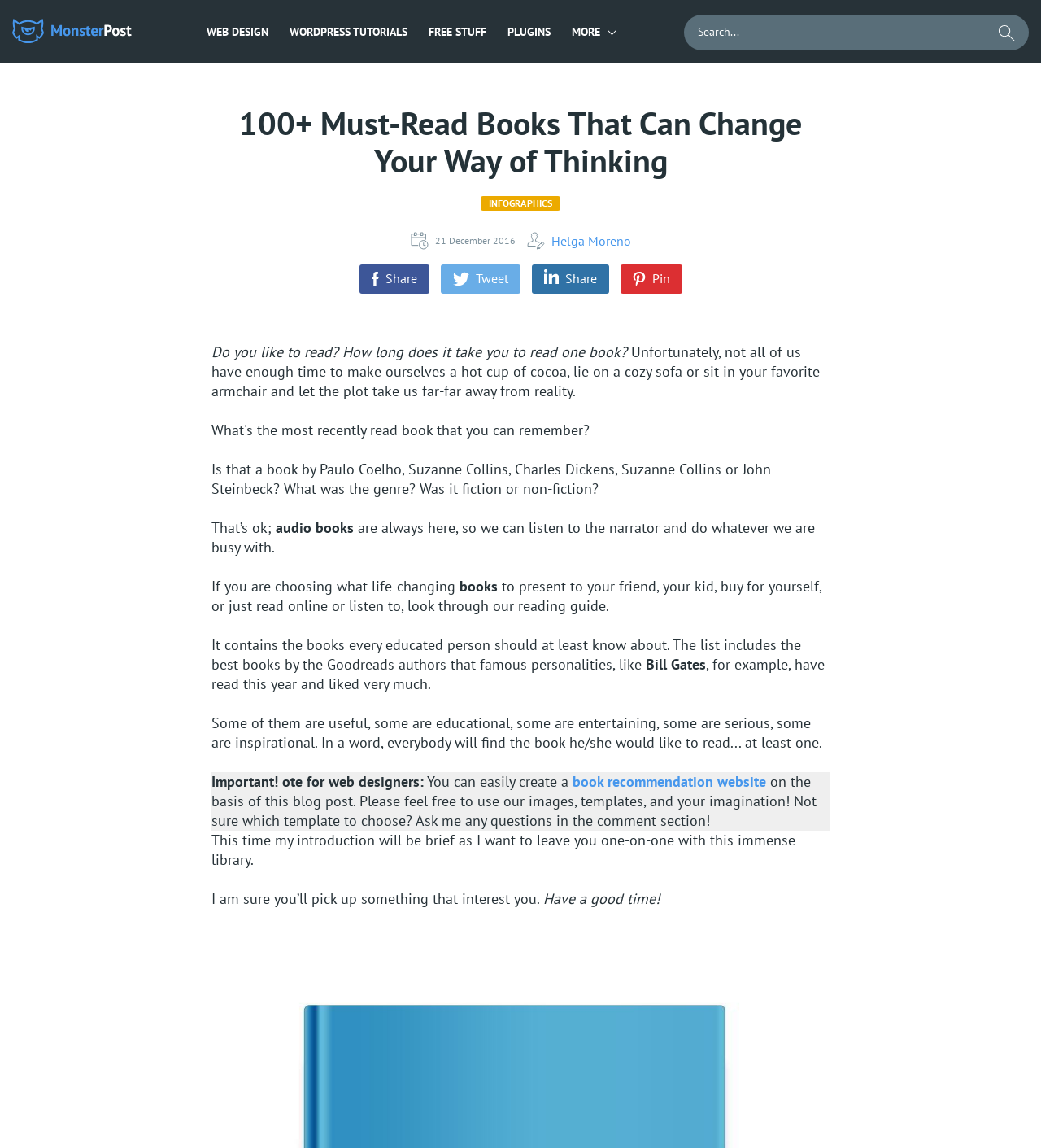What is the purpose of the search box?
Based on the screenshot, respond with a single word or phrase.

Search books